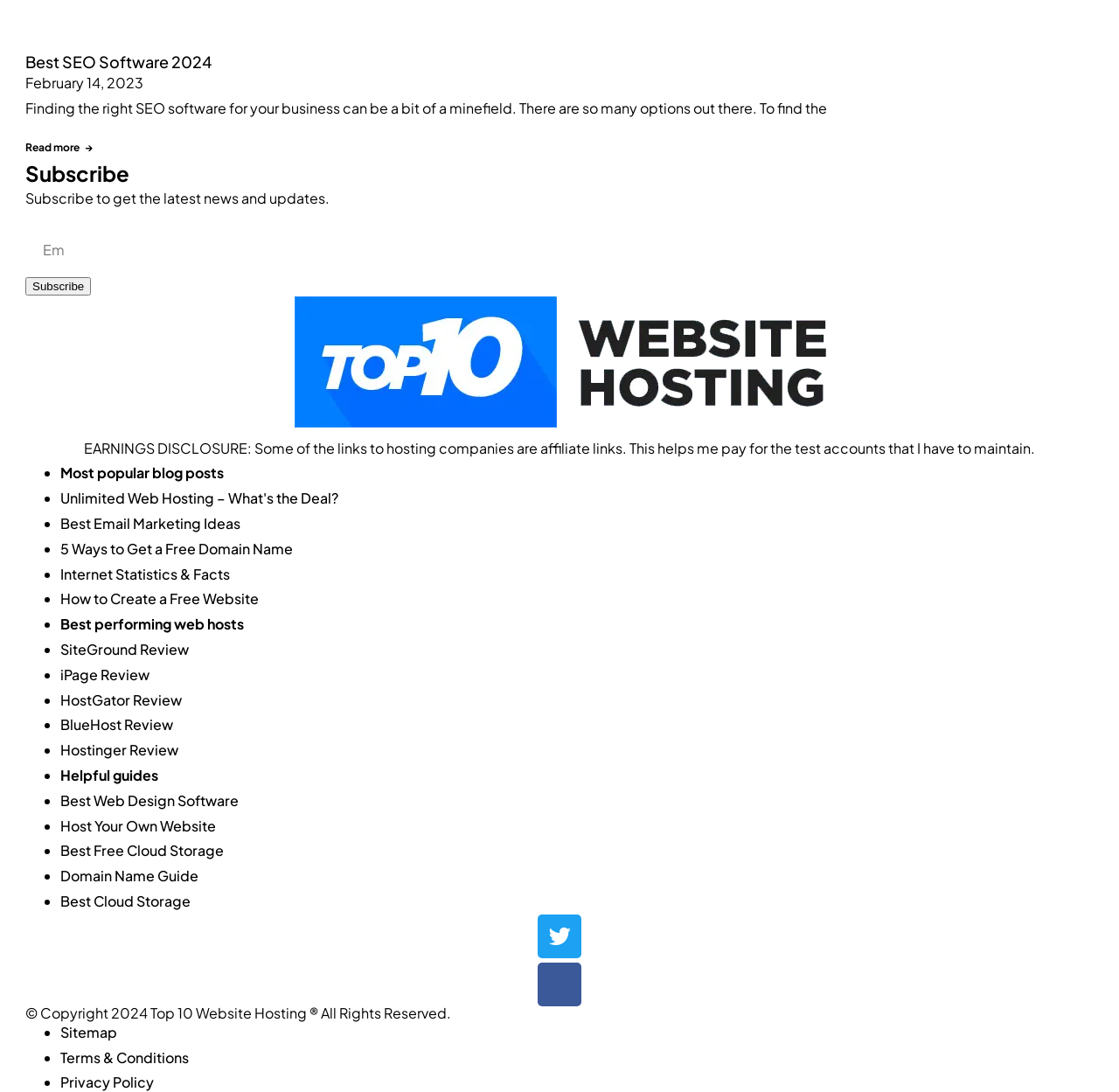Identify the bounding box coordinates for the UI element described as: "HostGator Review".

[0.054, 0.632, 0.162, 0.649]